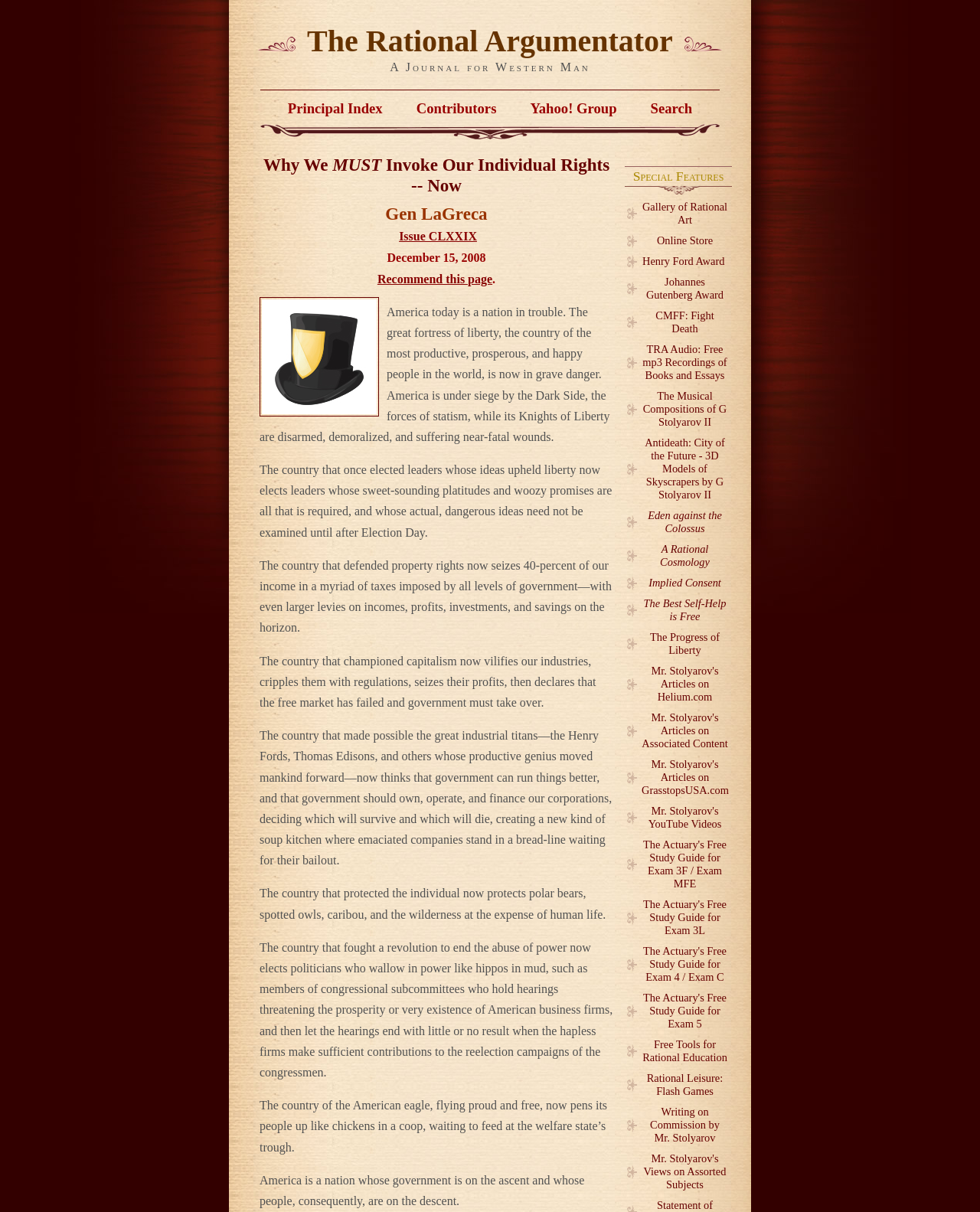Find the bounding box coordinates for the HTML element specified by: "Contributors".

[0.409, 0.076, 0.522, 0.102]